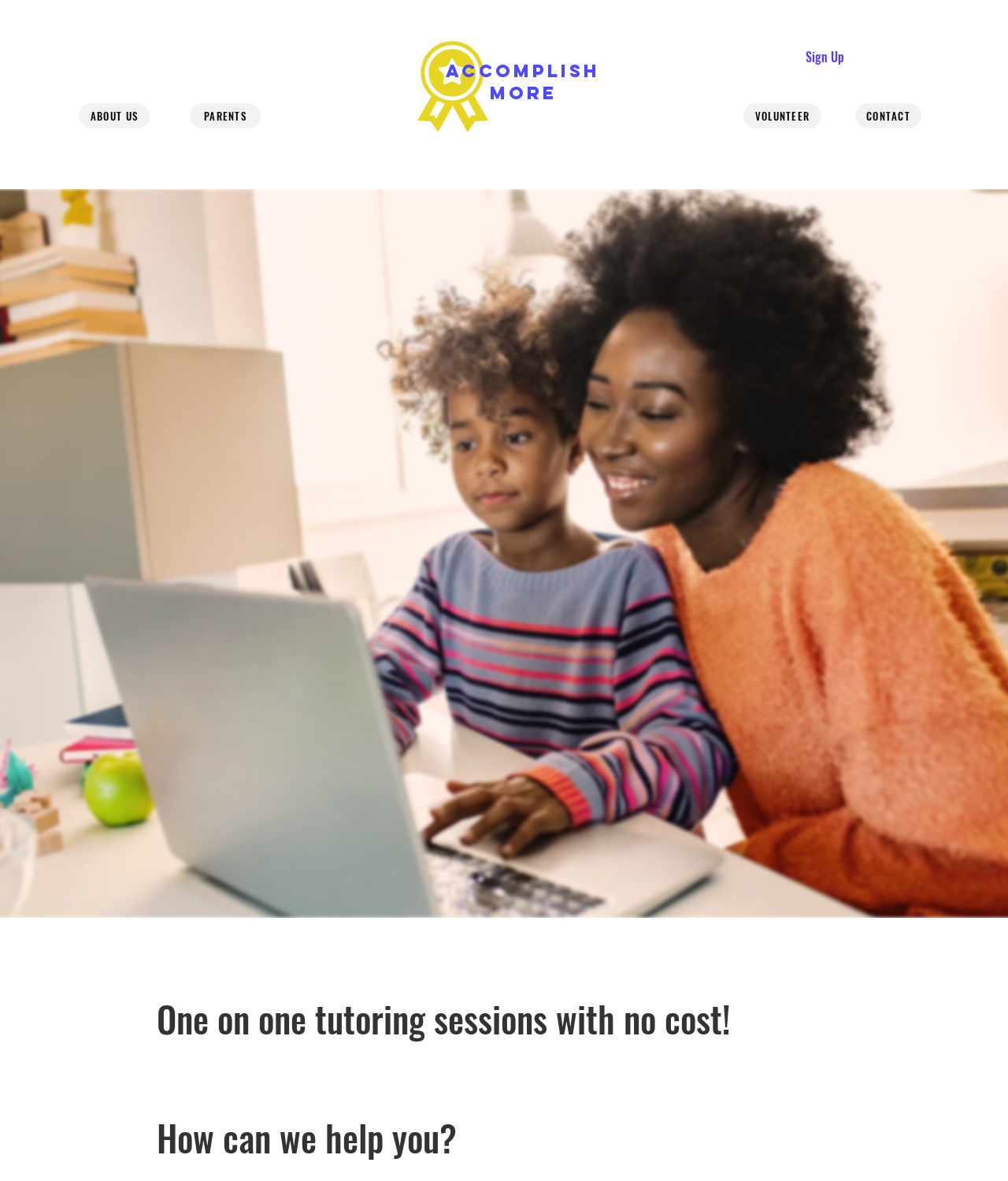How many main sections are there on the webpage?
Please use the visual content to give a single word or phrase answer.

2